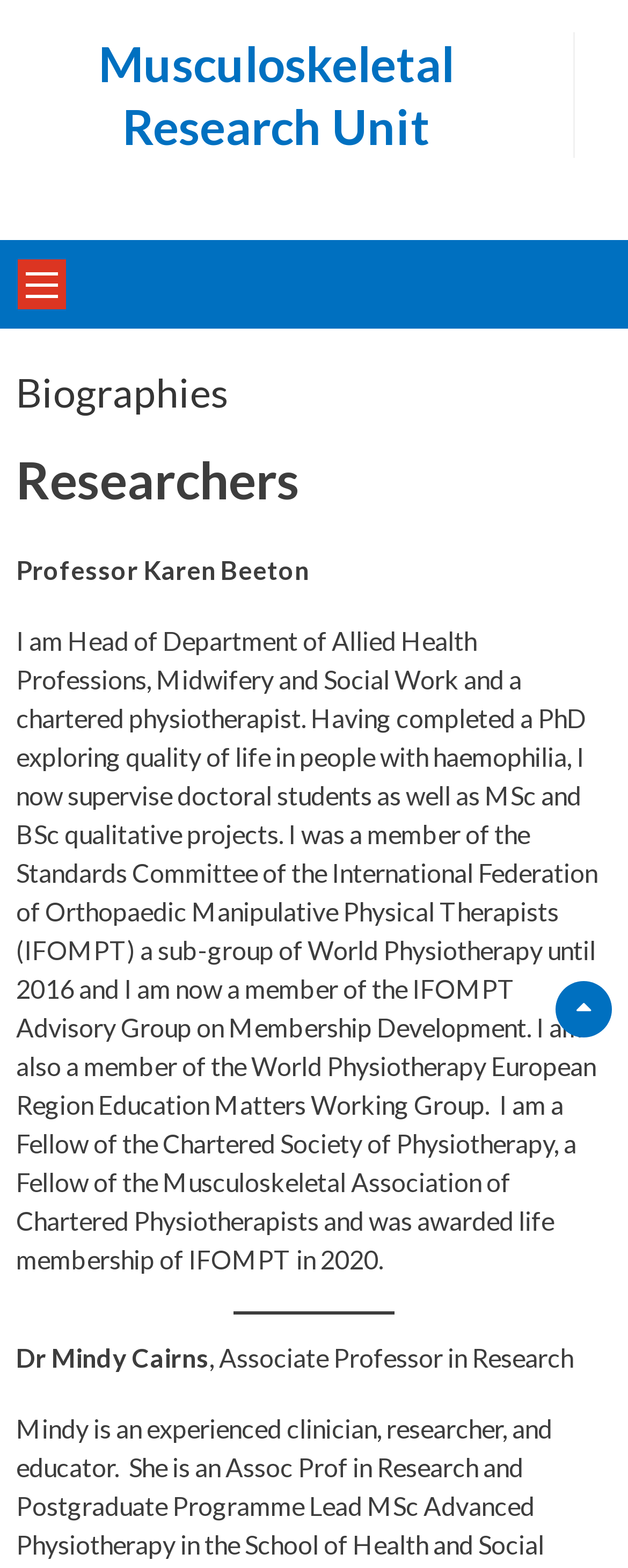Is there a separator between the biographies of the researchers?
Please utilize the information in the image to give a detailed response to the question.

There is a horizontal separator between the biographies of Professor Karen Beeton and Dr Mindy Cairns, which is indicated by the separator element with orientation: horizontal.